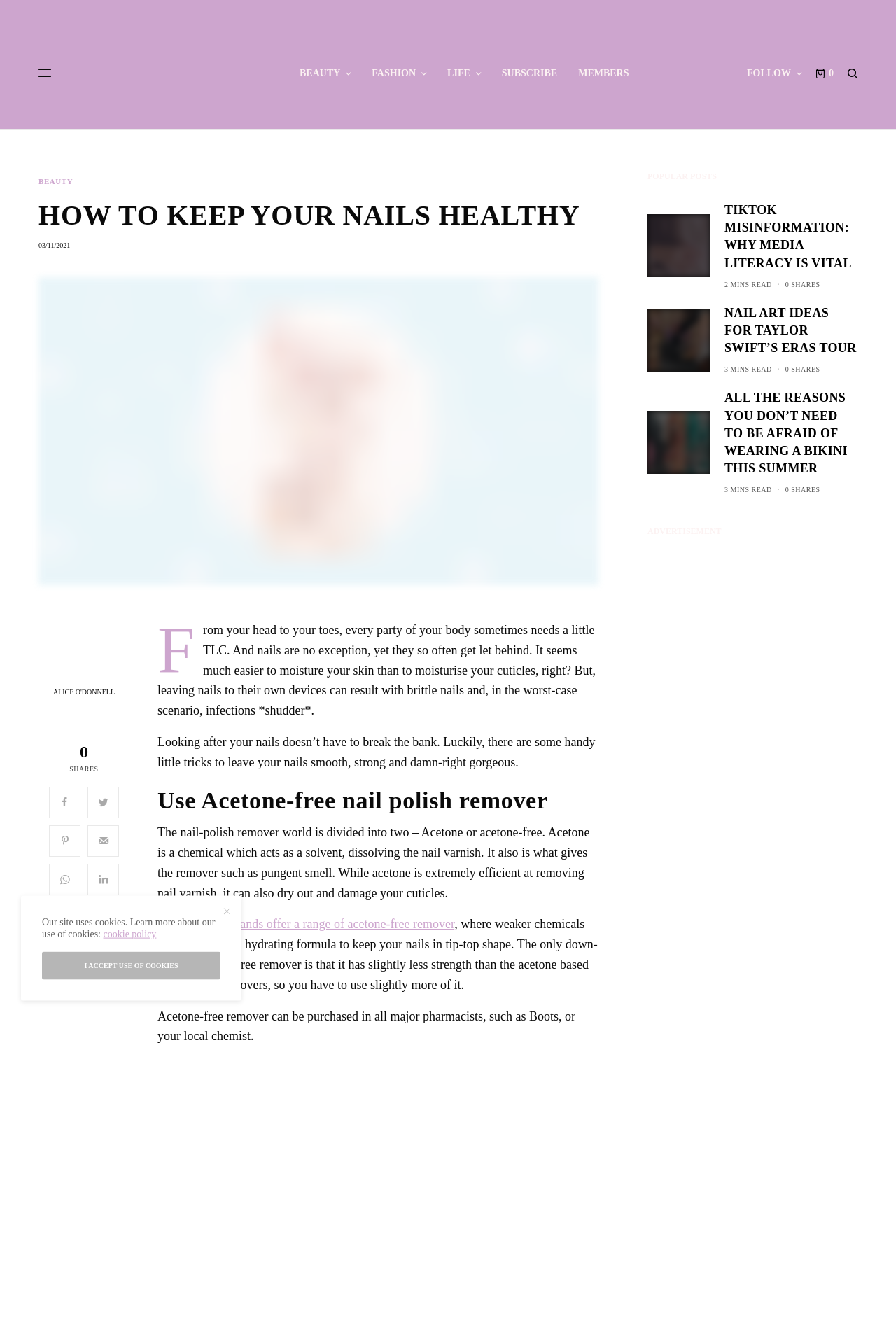Identify the bounding box coordinates for the UI element described as: "Writing & Writers". The coordinates should be provided as four floats between 0 and 1: [left, top, right, bottom].

None